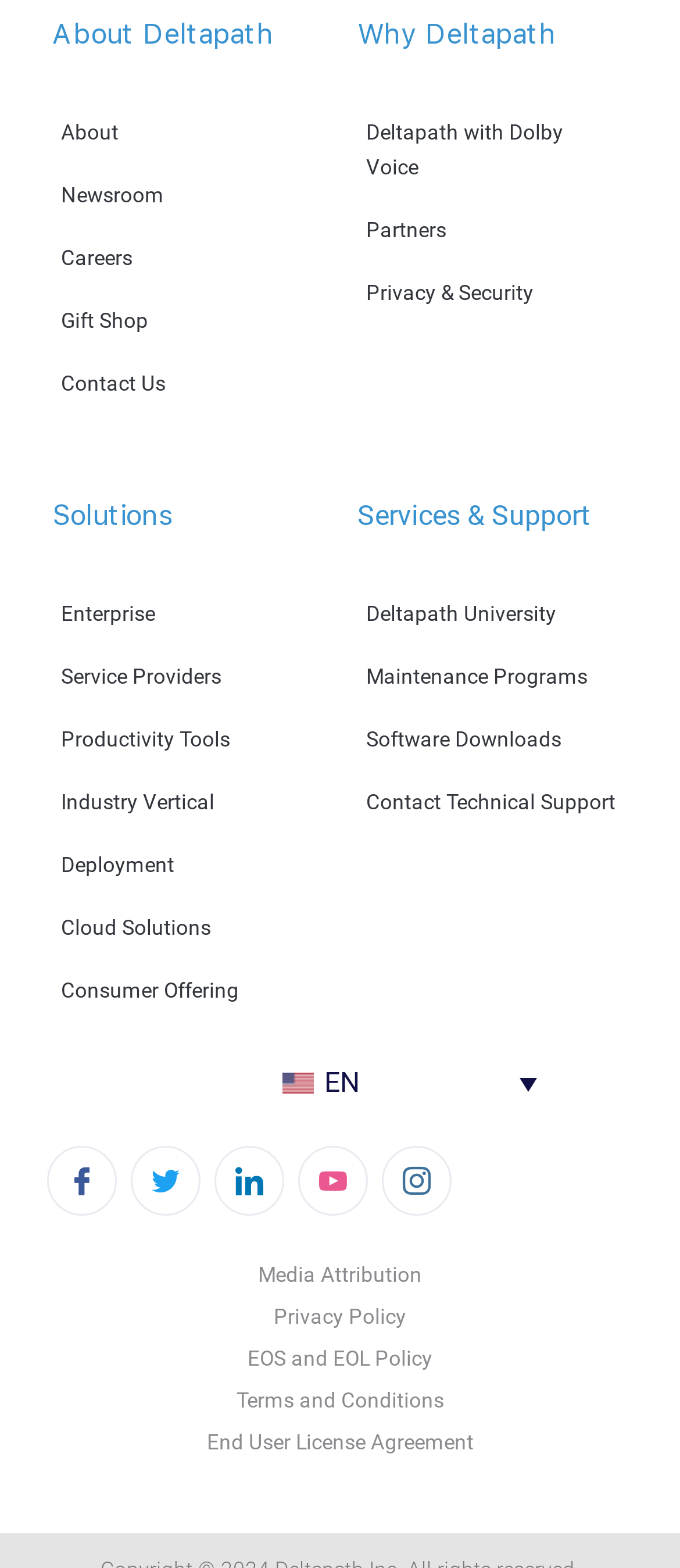Determine the bounding box coordinates of the area to click in order to meet this instruction: "Select English language".

[0.182, 0.674, 0.818, 0.706]